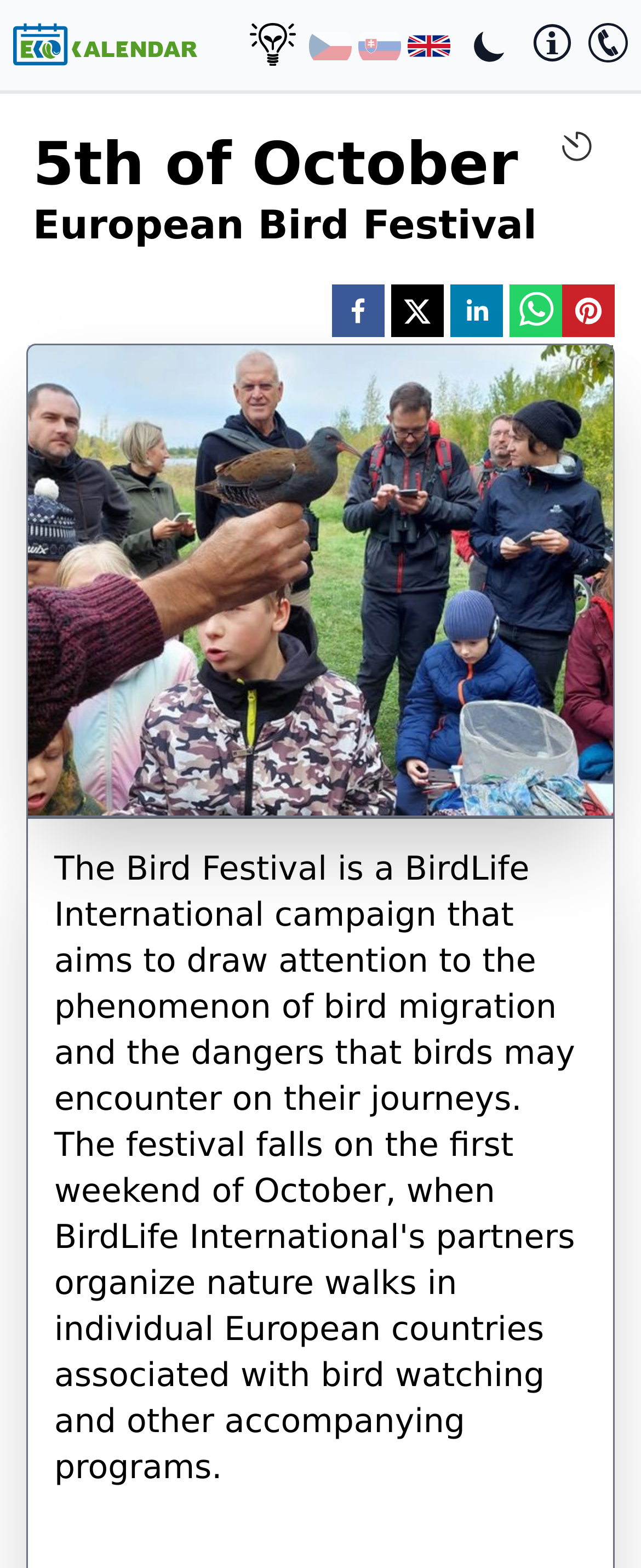Reply to the question below using a single word or brief phrase:
What is the purpose of the button with a pinterest icon?

Share on pinterest